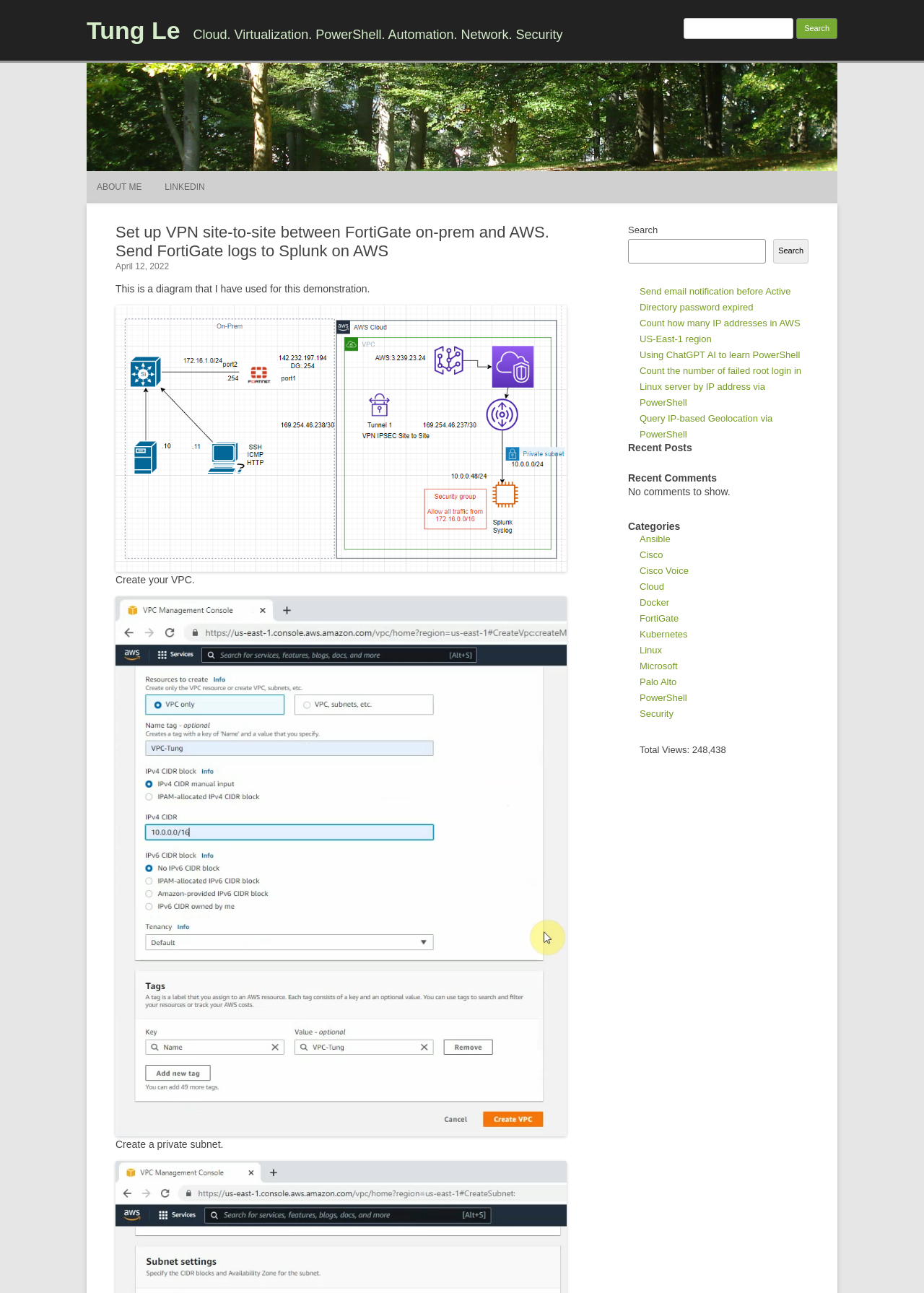Identify the bounding box coordinates for the UI element described as follows: parent_node: Search for: name="s". Use the format (top-left x, top-left y, bottom-right x, bottom-right y) and ensure all values are floating point numbers between 0 and 1.

[0.74, 0.014, 0.859, 0.03]